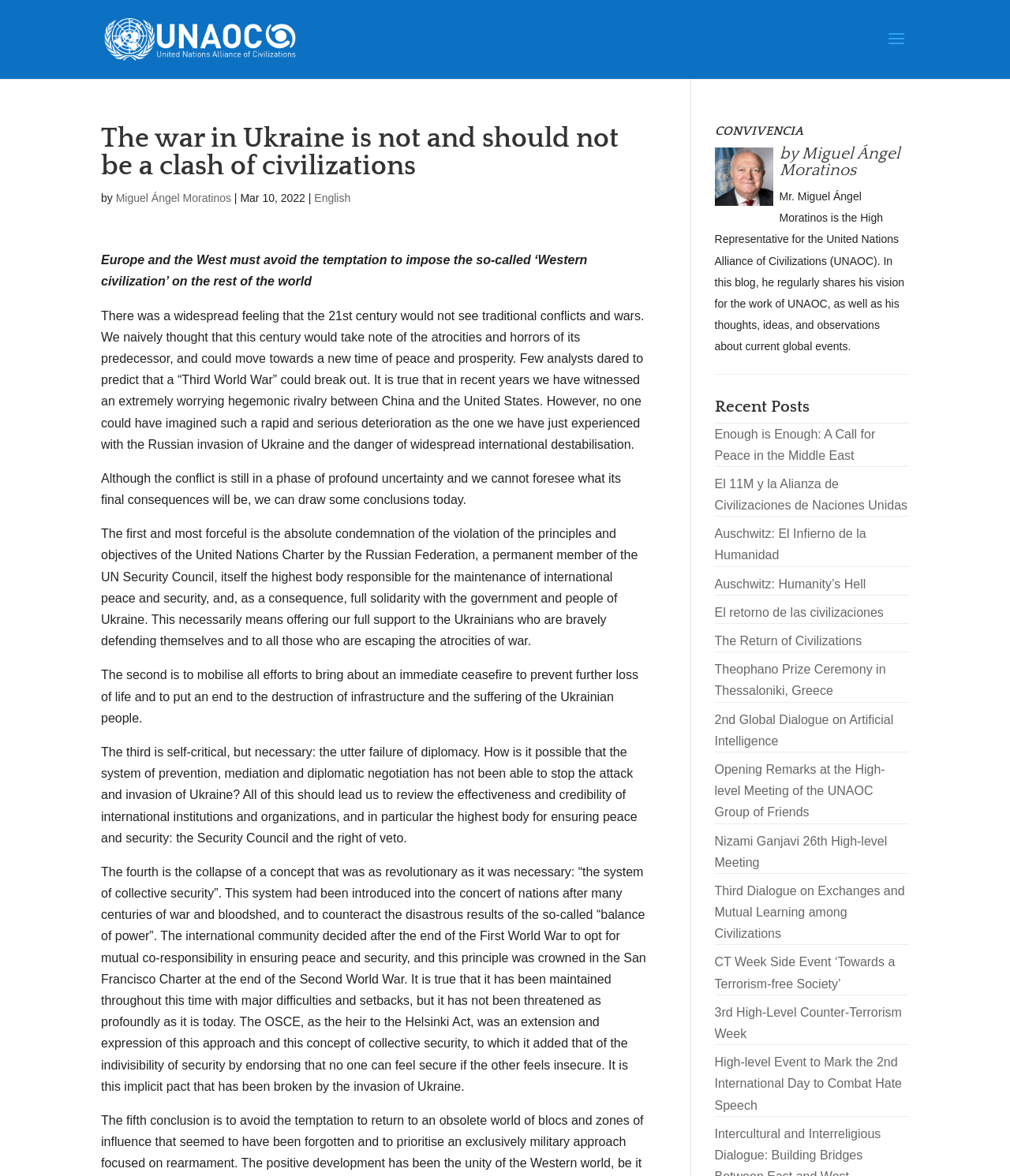Generate the text of the webpage's primary heading.

The war in Ukraine is not and should not be a clash of civilizations